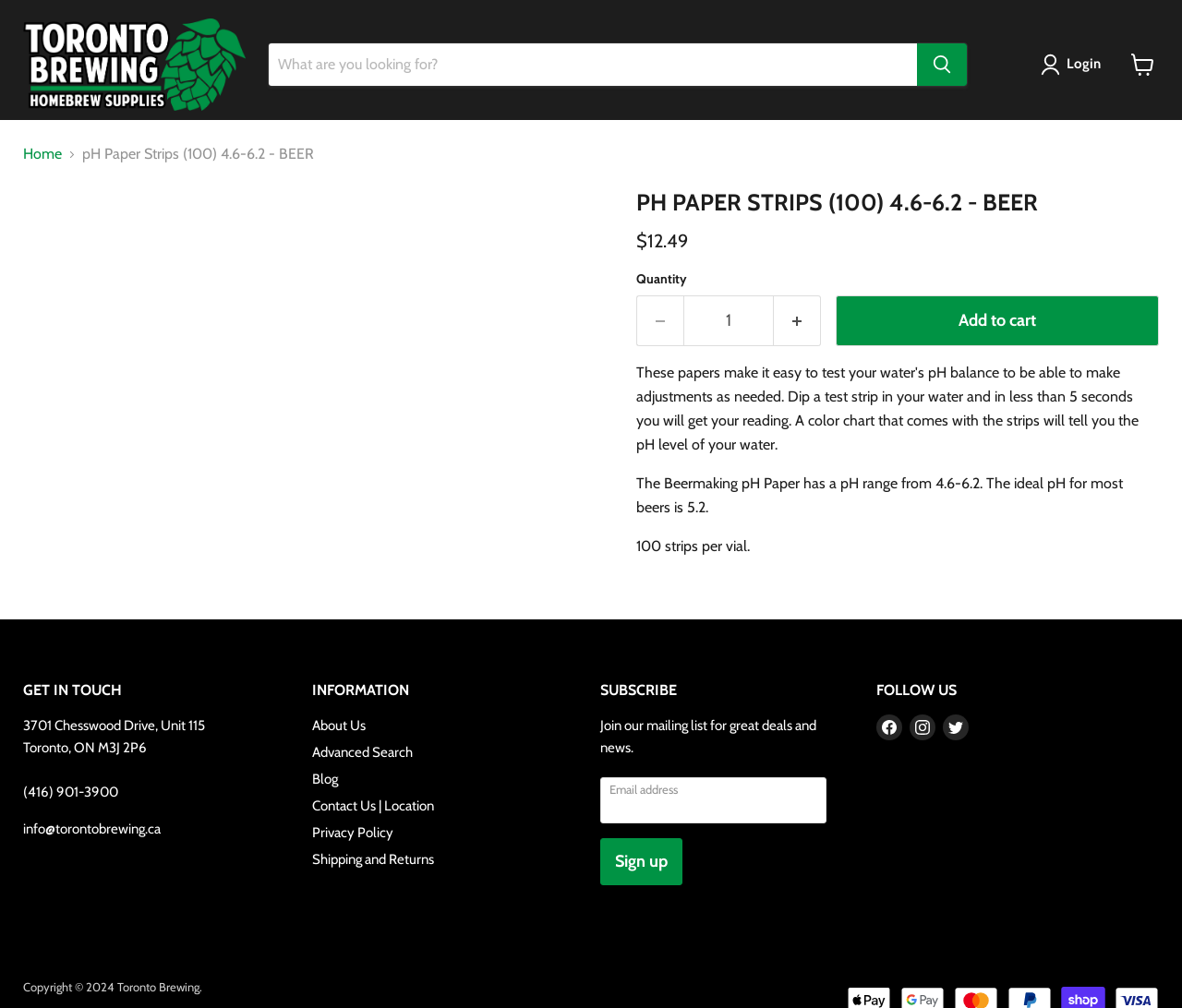Utilize the information from the image to answer the question in detail:
What is the company's phone number?

I found the company's phone number by looking at the StaticText element '(416) 901-3900' which is located in the contact information section of the webpage, indicating that it is the phone number of the company.